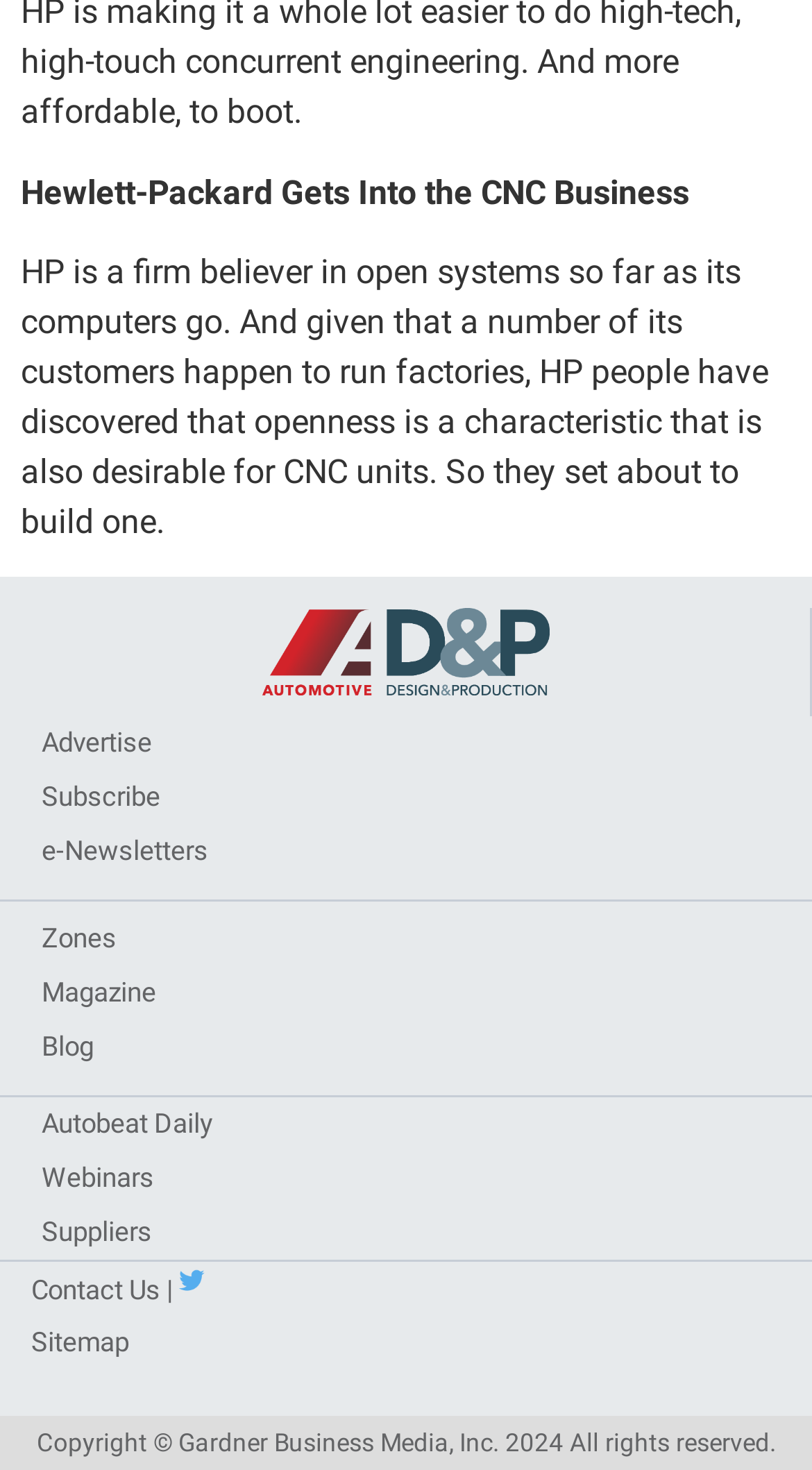Please determine the bounding box coordinates of the area that needs to be clicked to complete this task: 'Subscribe to the newsletter'. The coordinates must be four float numbers between 0 and 1, formatted as [left, top, right, bottom].

[0.0, 0.524, 1.0, 0.561]